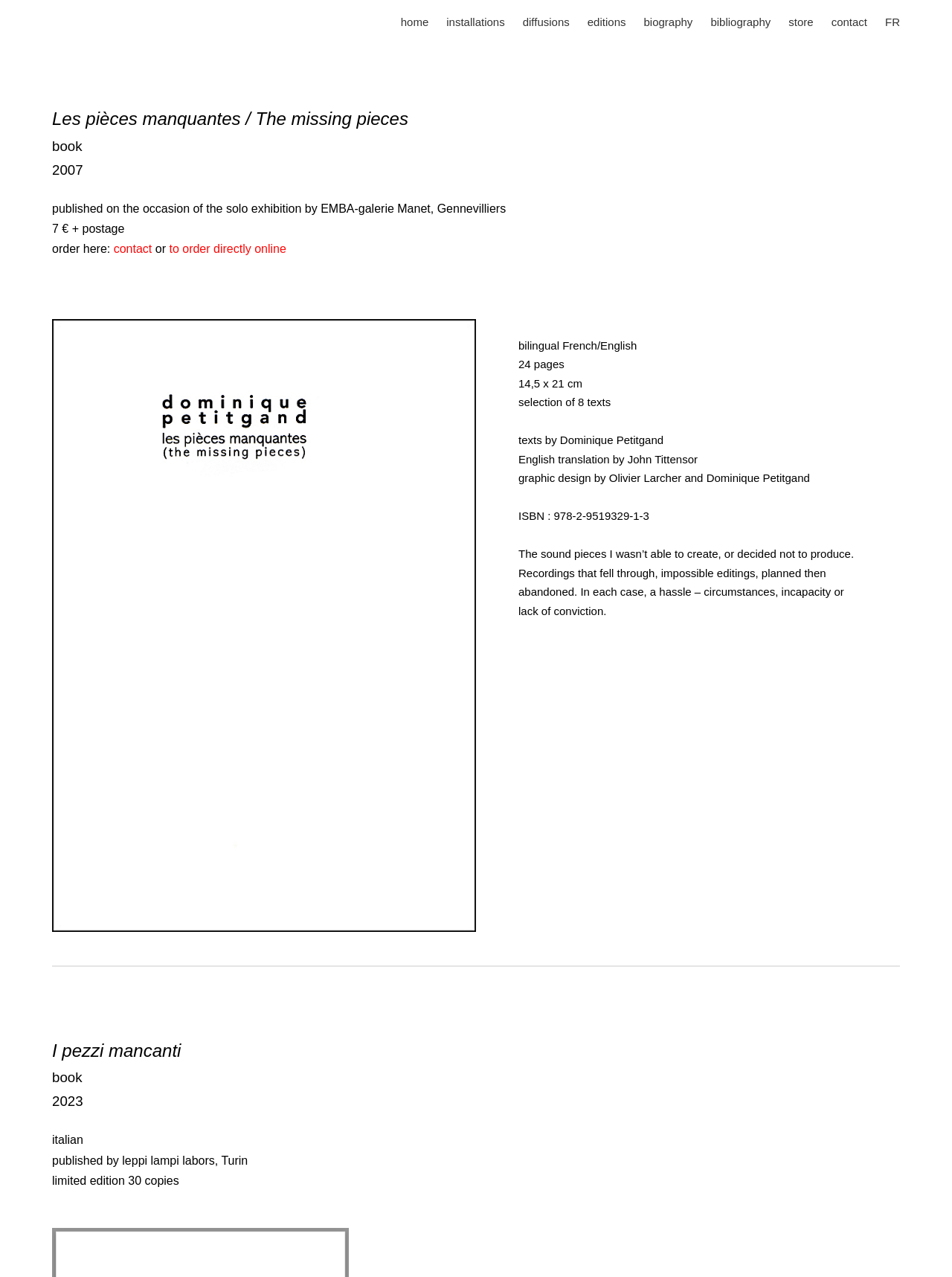Can you determine the bounding box coordinates of the area that needs to be clicked to fulfill the following instruction: "go to home page"?

[0.421, 0.01, 0.45, 0.025]